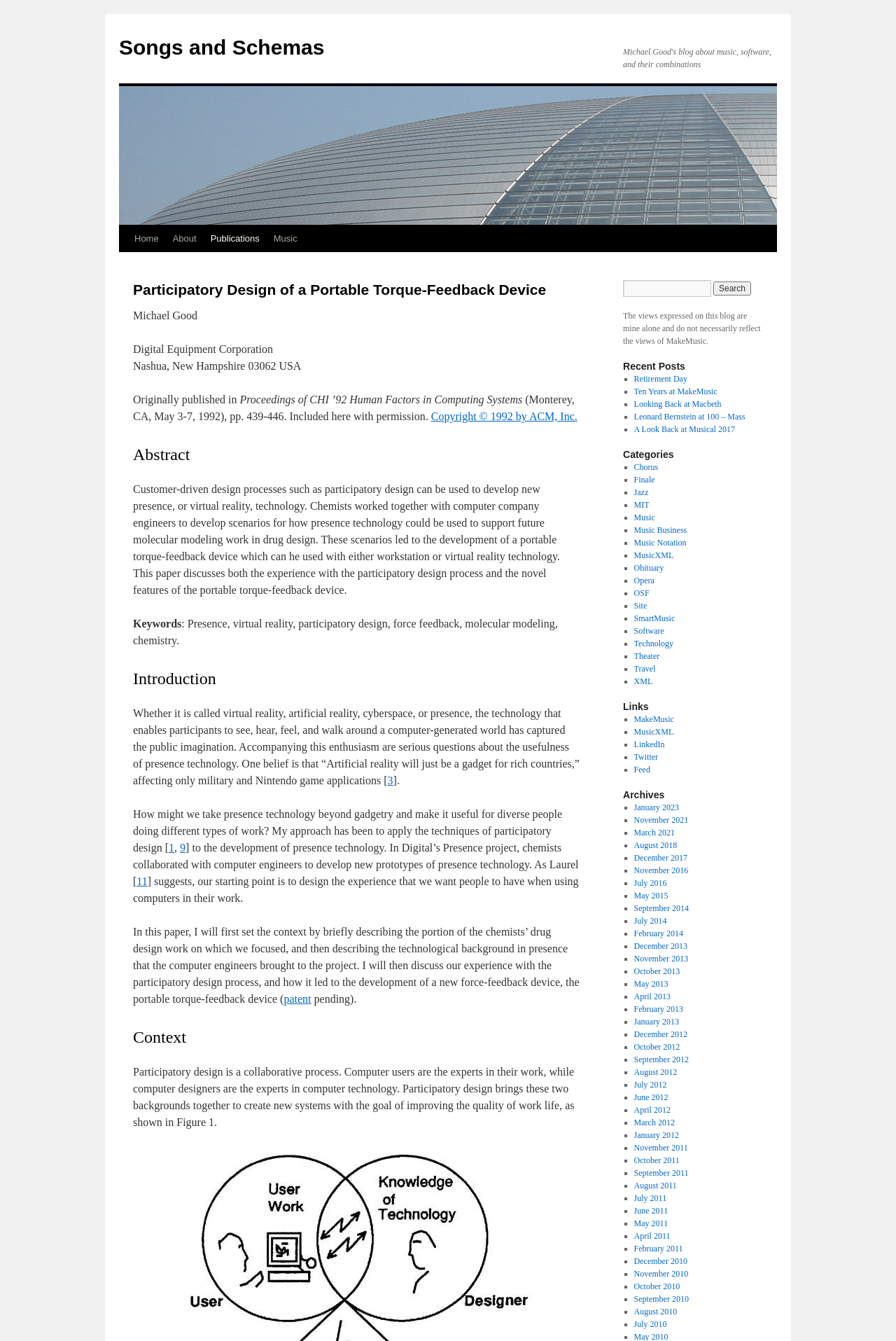Locate the bounding box coordinates of the element that needs to be clicked to carry out the instruction: "Go to the Home page". The coordinates should be given as four float numbers ranging from 0 to 1, i.e., [left, top, right, bottom].

[0.142, 0.168, 0.185, 0.188]